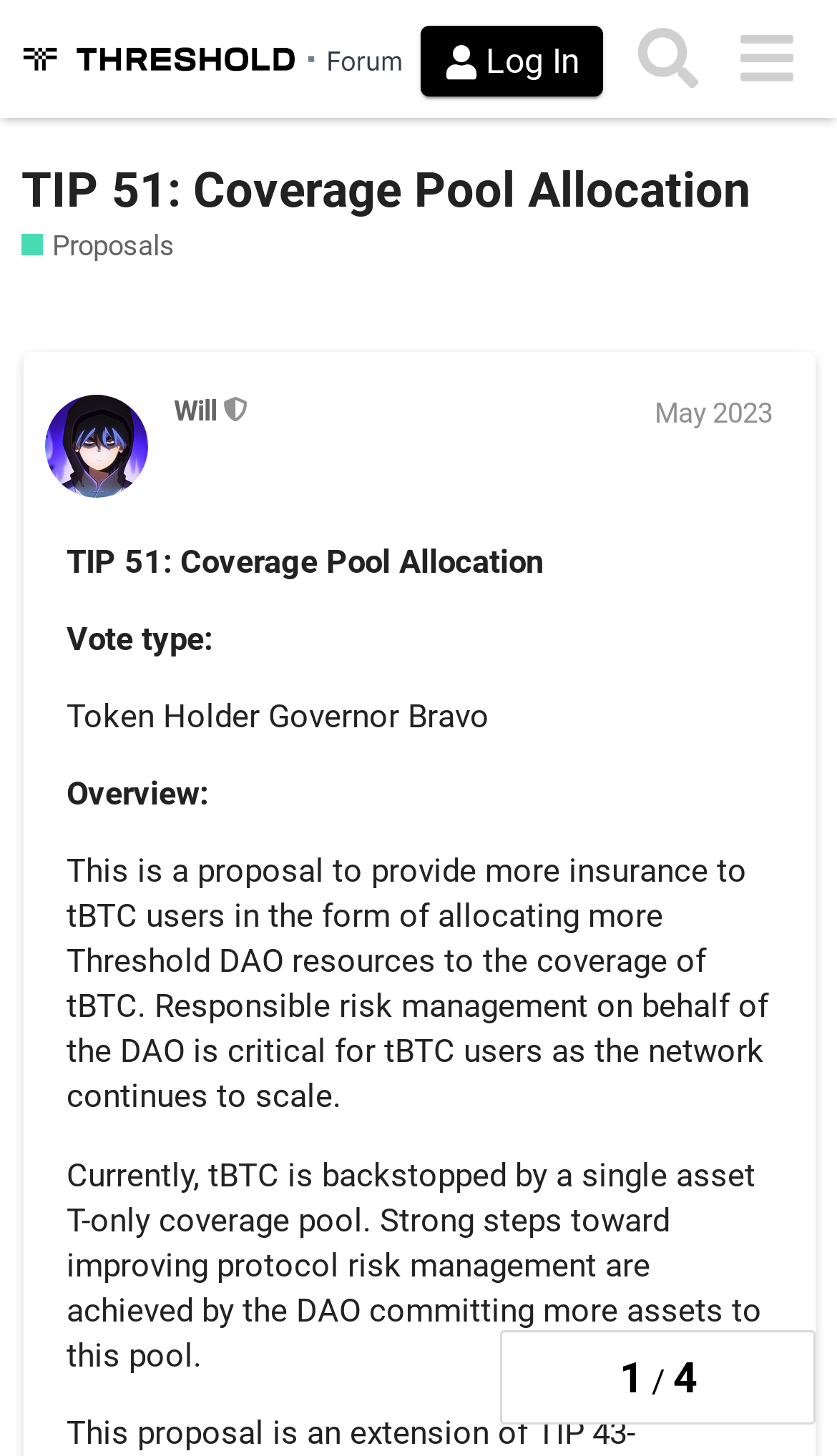Locate the bounding box coordinates of the element's region that should be clicked to carry out the following instruction: "Log in to the system". The coordinates need to be four float numbers between 0 and 1, i.e., [left, top, right, bottom].

[0.503, 0.018, 0.721, 0.067]